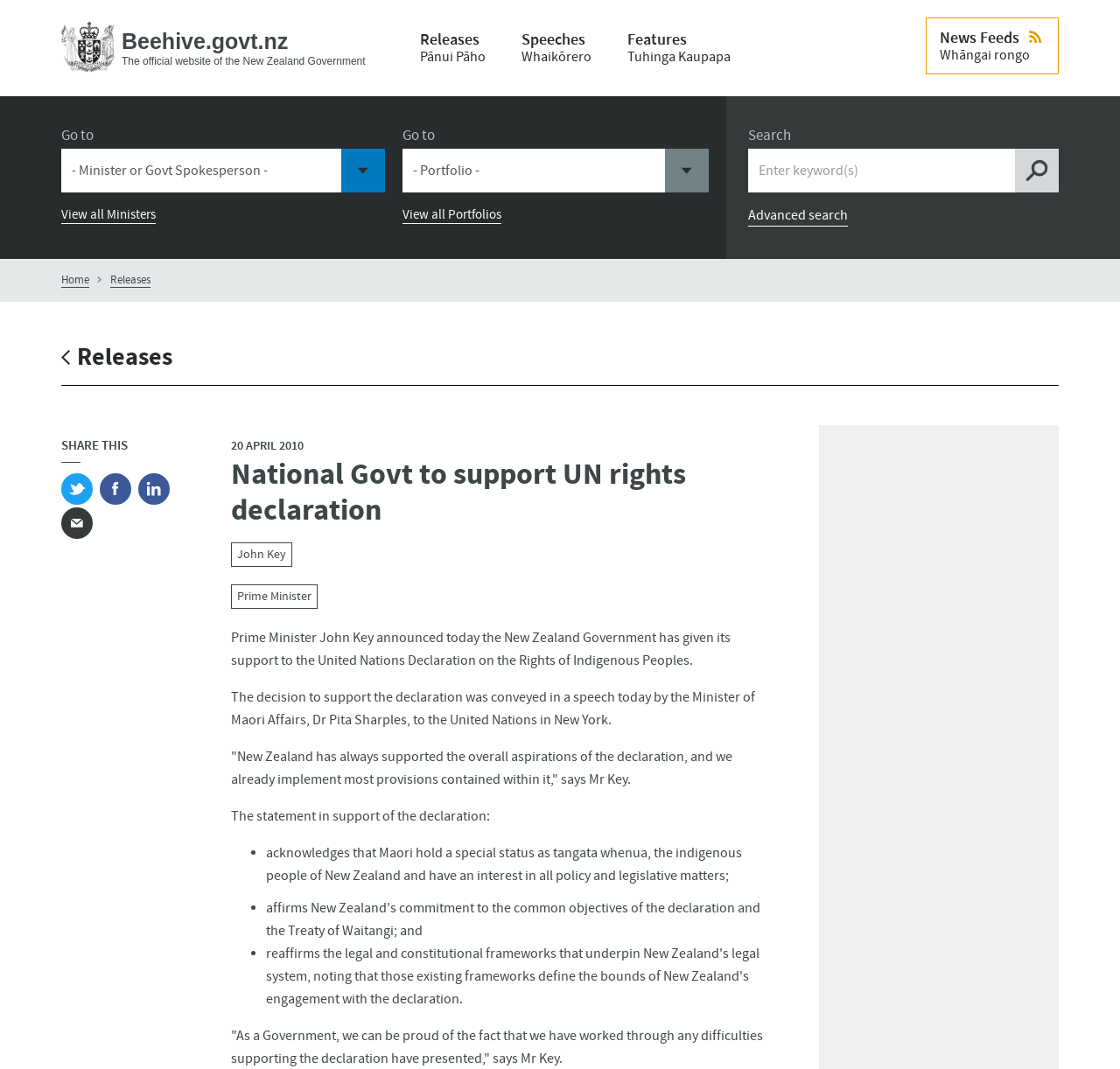Determine the main heading of the webpage and generate its text.

National Govt to support UN rights declaration